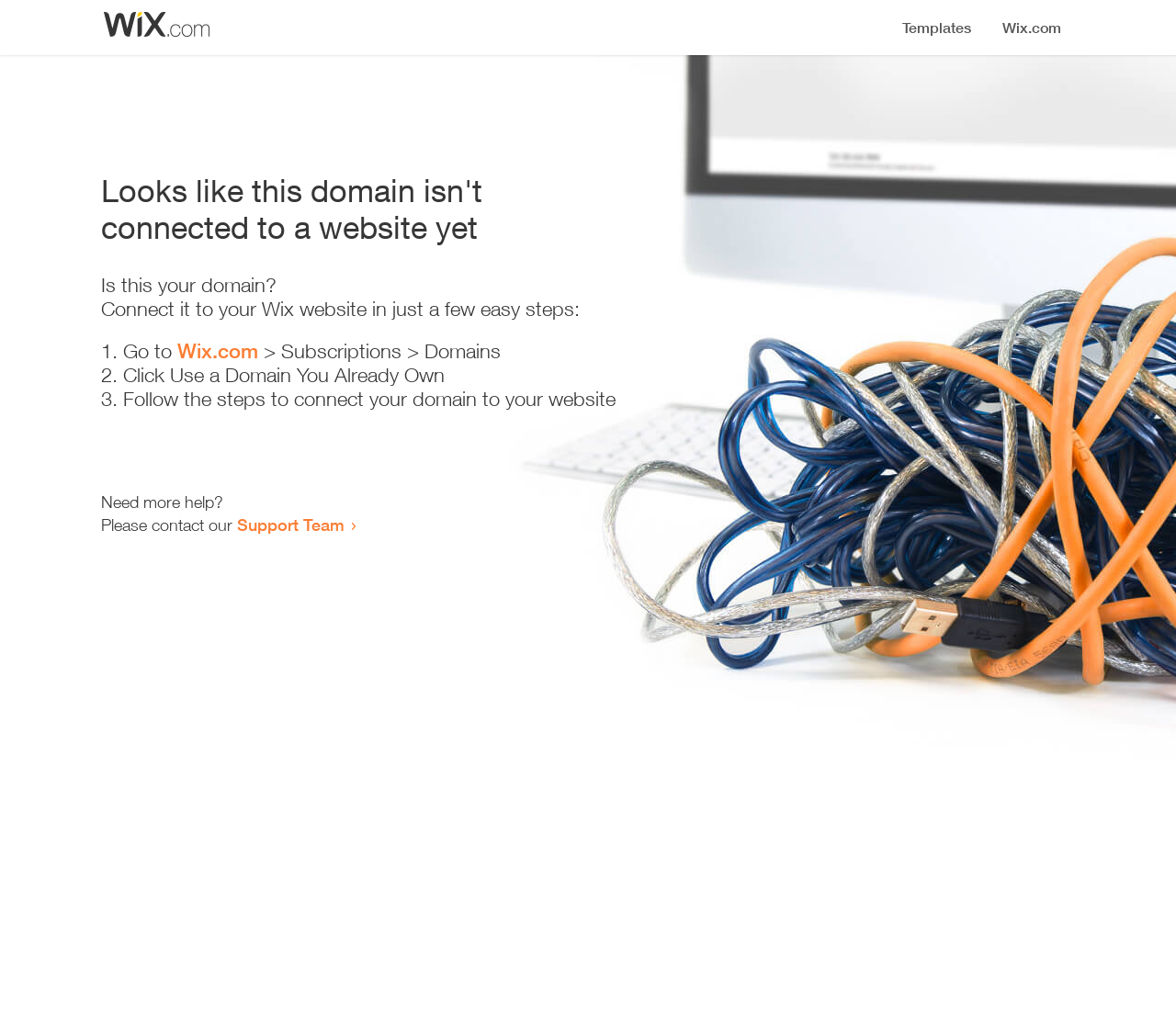Predict the bounding box of the UI element based on the description: "Support Team". The coordinates should be four float numbers between 0 and 1, formatted as [left, top, right, bottom].

[0.202, 0.501, 0.293, 0.521]